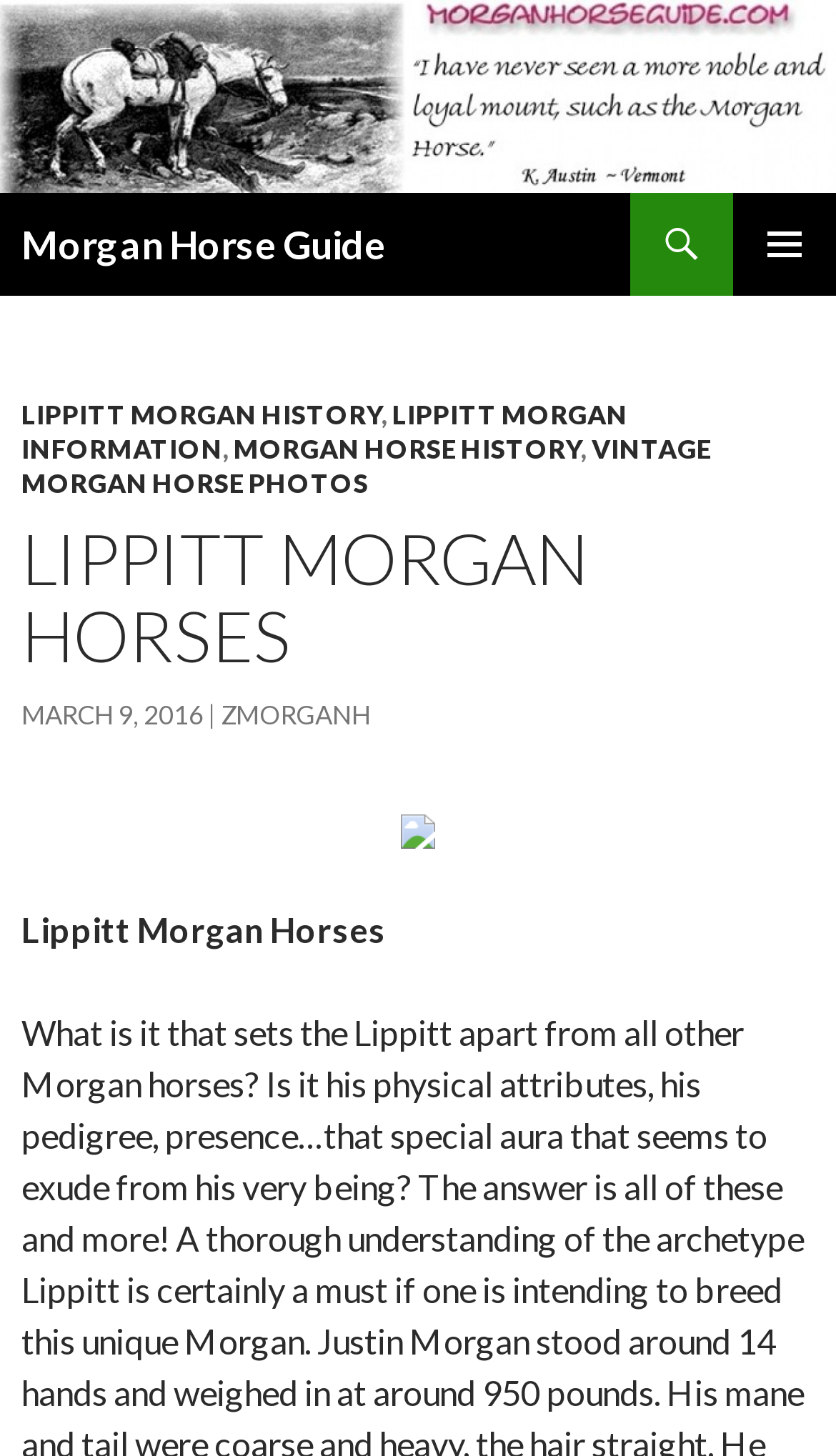How many images are there on the page?
Using the visual information, respond with a single word or phrase.

2